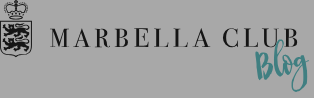Please provide a brief answer to the question using only one word or phrase: 
What does the crown emblem signify?

Prestige